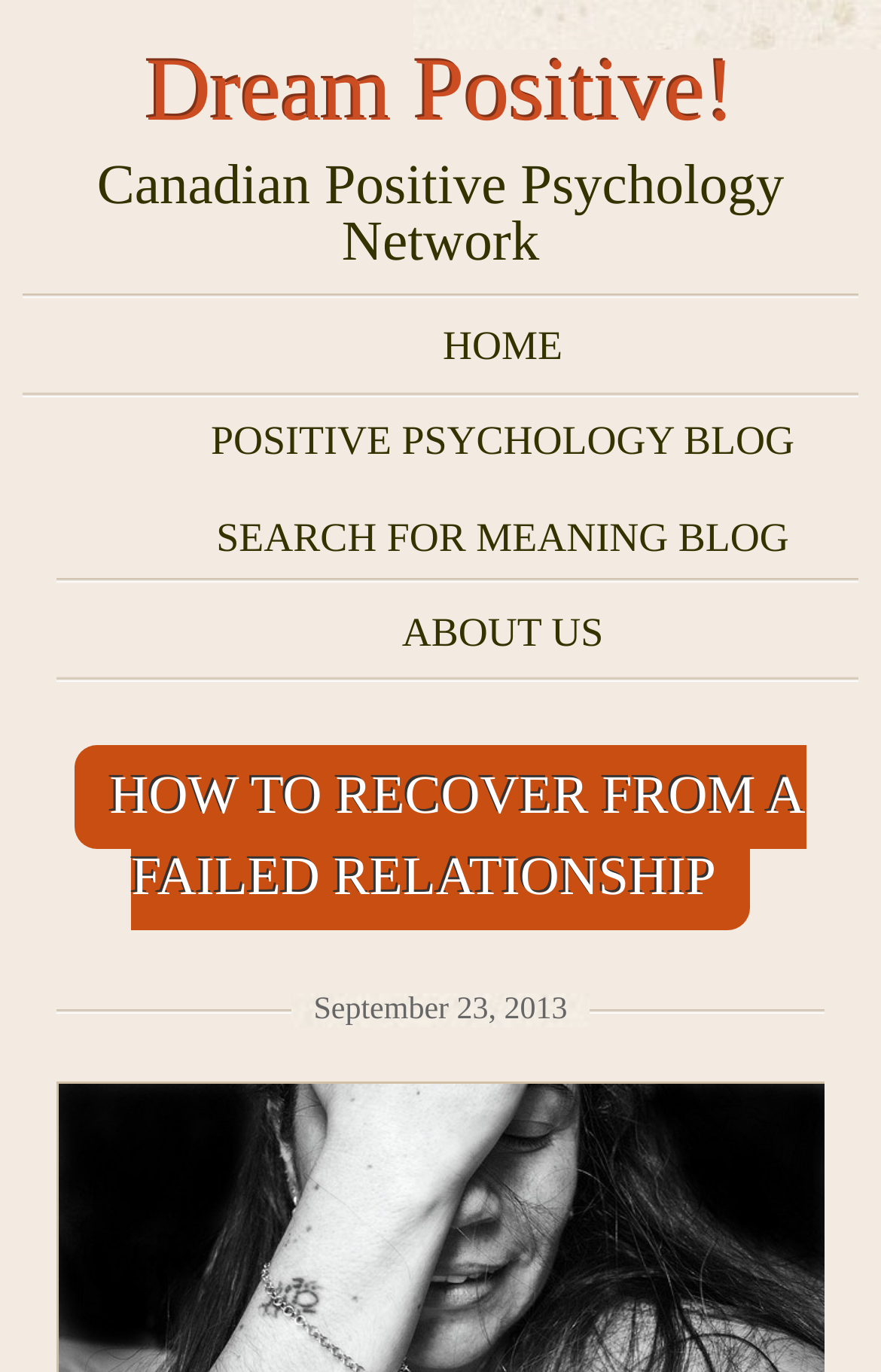What is the bounding box coordinate of the 'HOME' link?
Your answer should be a single word or phrase derived from the screenshot.

[0.464, 0.217, 0.677, 0.287]